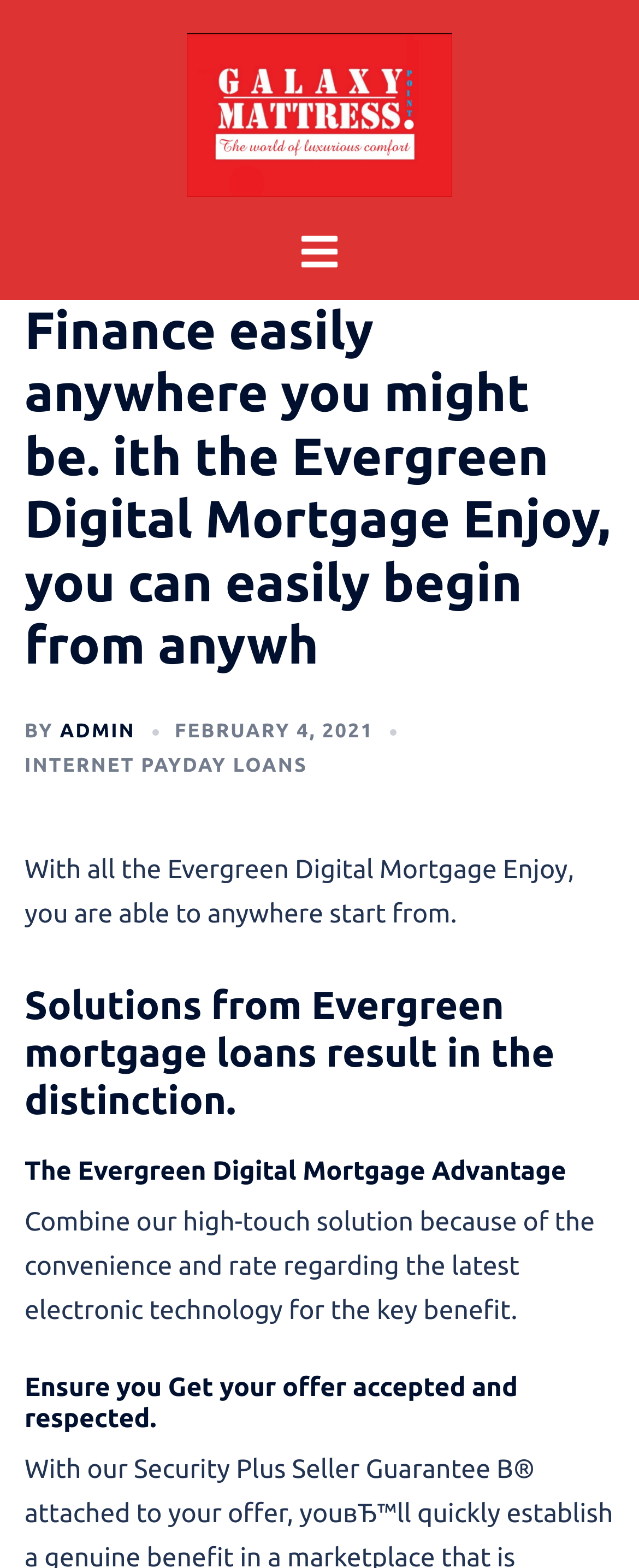Provide your answer in one word or a succinct phrase for the question: 
What is the date mentioned on the webpage?

February 4, 2021